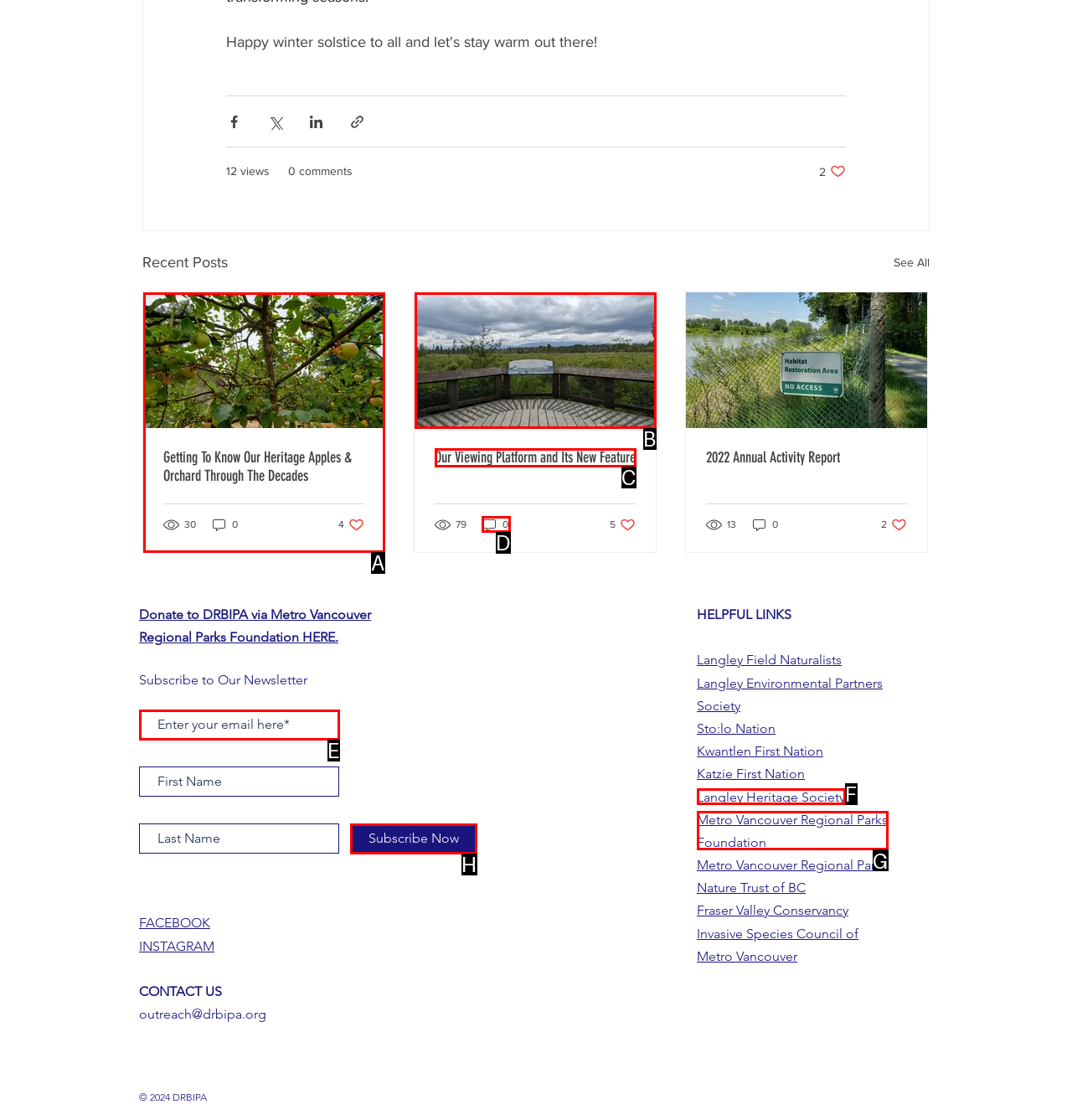From the options provided, determine which HTML element best fits the description: Metro Vancouver Regional Parks Foundation. Answer with the correct letter.

G